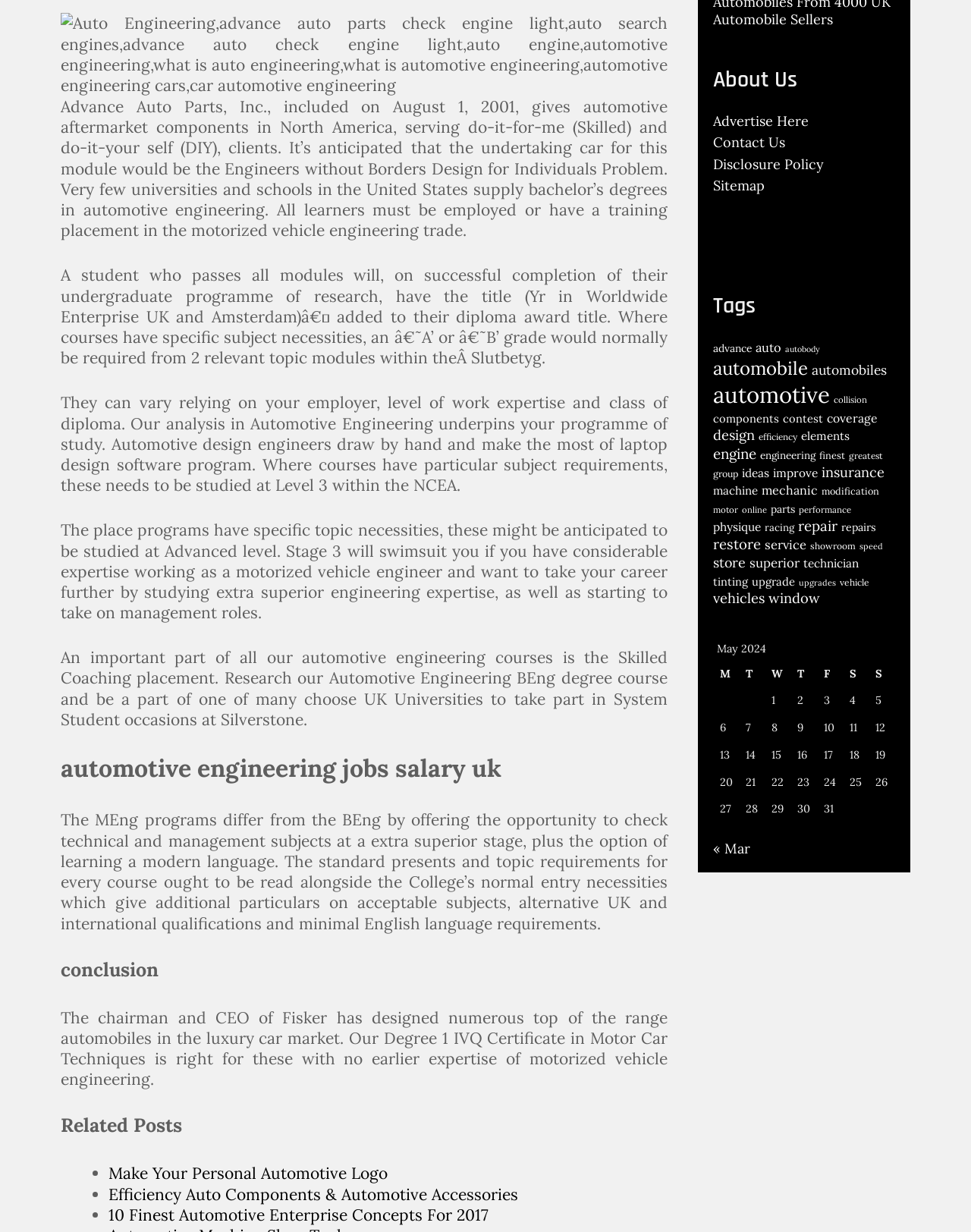Find the bounding box coordinates of the UI element according to this description: "performance".

[0.823, 0.409, 0.877, 0.418]